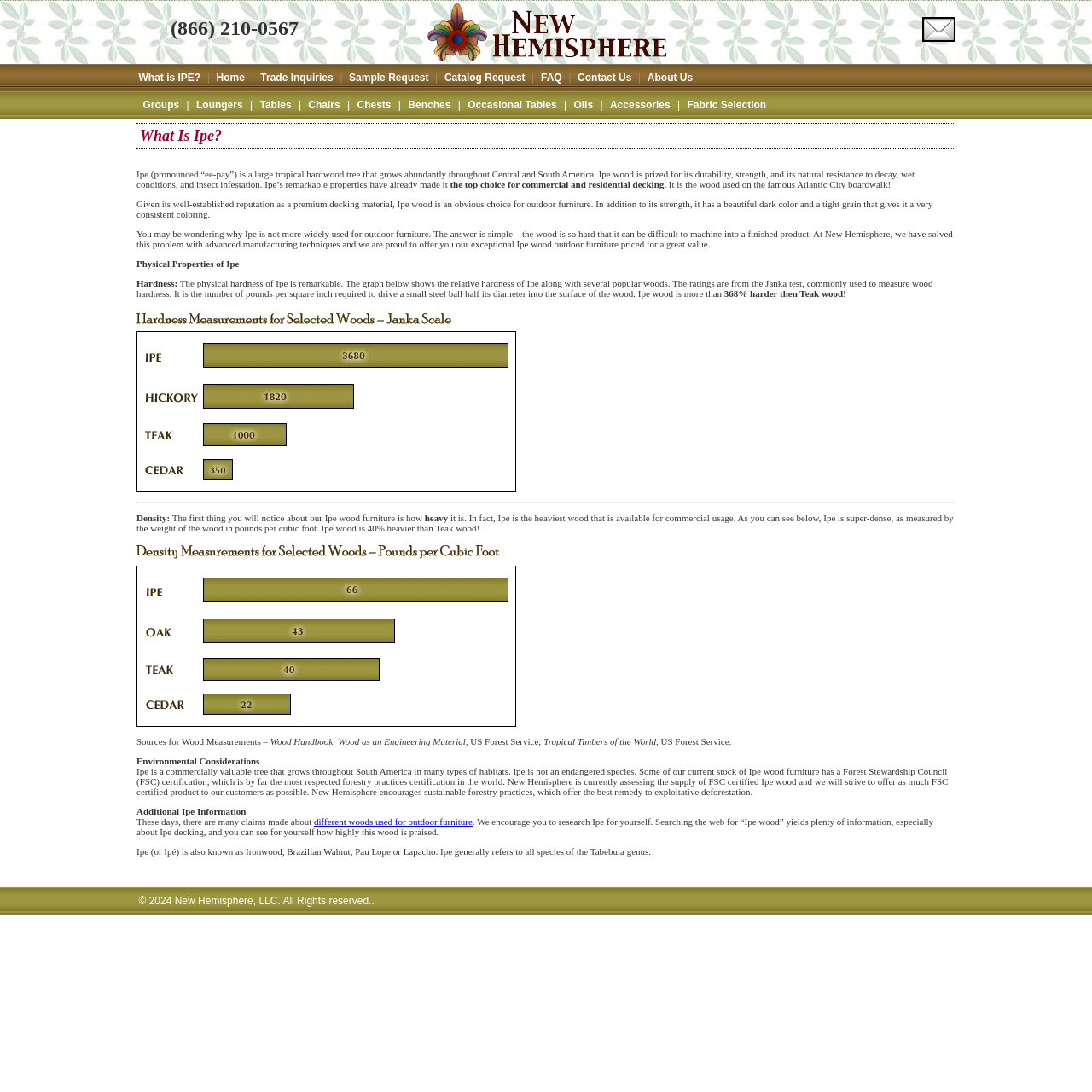What is the certification mentioned for sustainable forestry practices?
Please provide a comprehensive and detailed answer to the question.

I found the certification by reading the static text element with the content 'Forest Stewardship Council (FSC) certification' located in the section describing environmental considerations of Ipe wood.